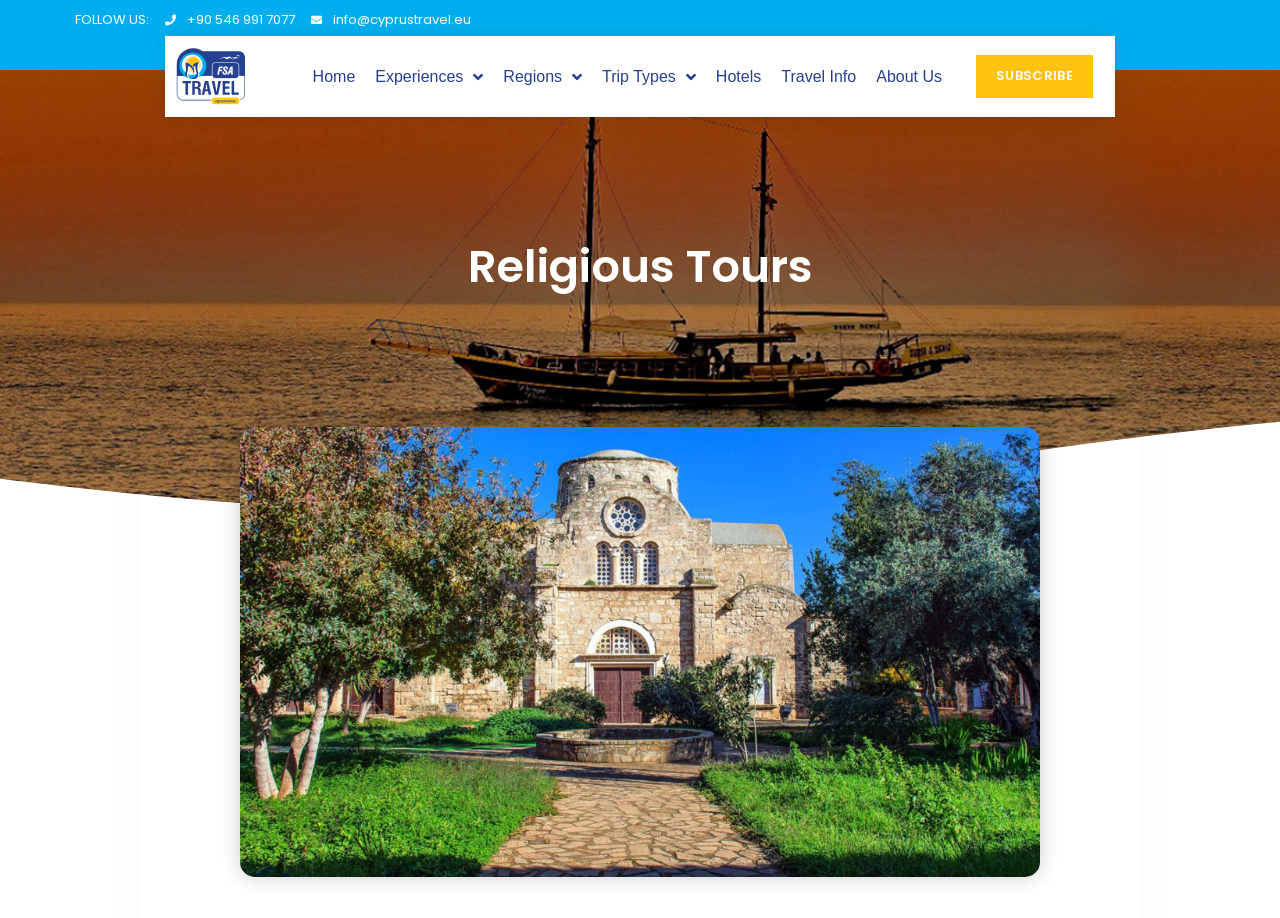What is the email address?
Please analyze the image and answer the question with as much detail as possible.

The email address can be found at the top of the webpage, which is 'info@cyprustravel.eu'. This is a link element with bounding box coordinates [0.243, 0.011, 0.368, 0.032], indicating that it is a clickable email address.